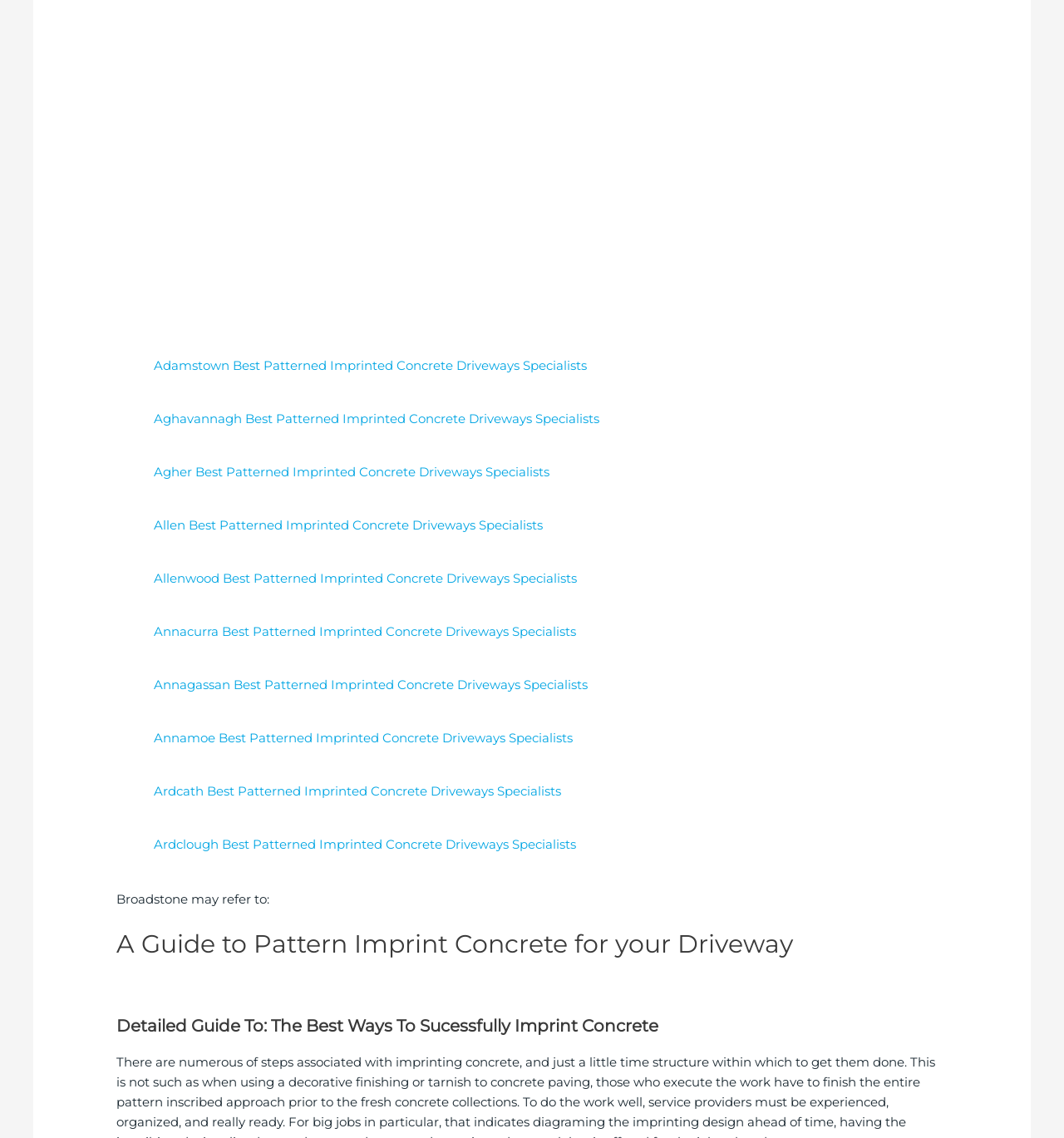What is the topic of the webpage?
Based on the visual content, answer with a single word or a brief phrase.

Pattern Imprint Concrete